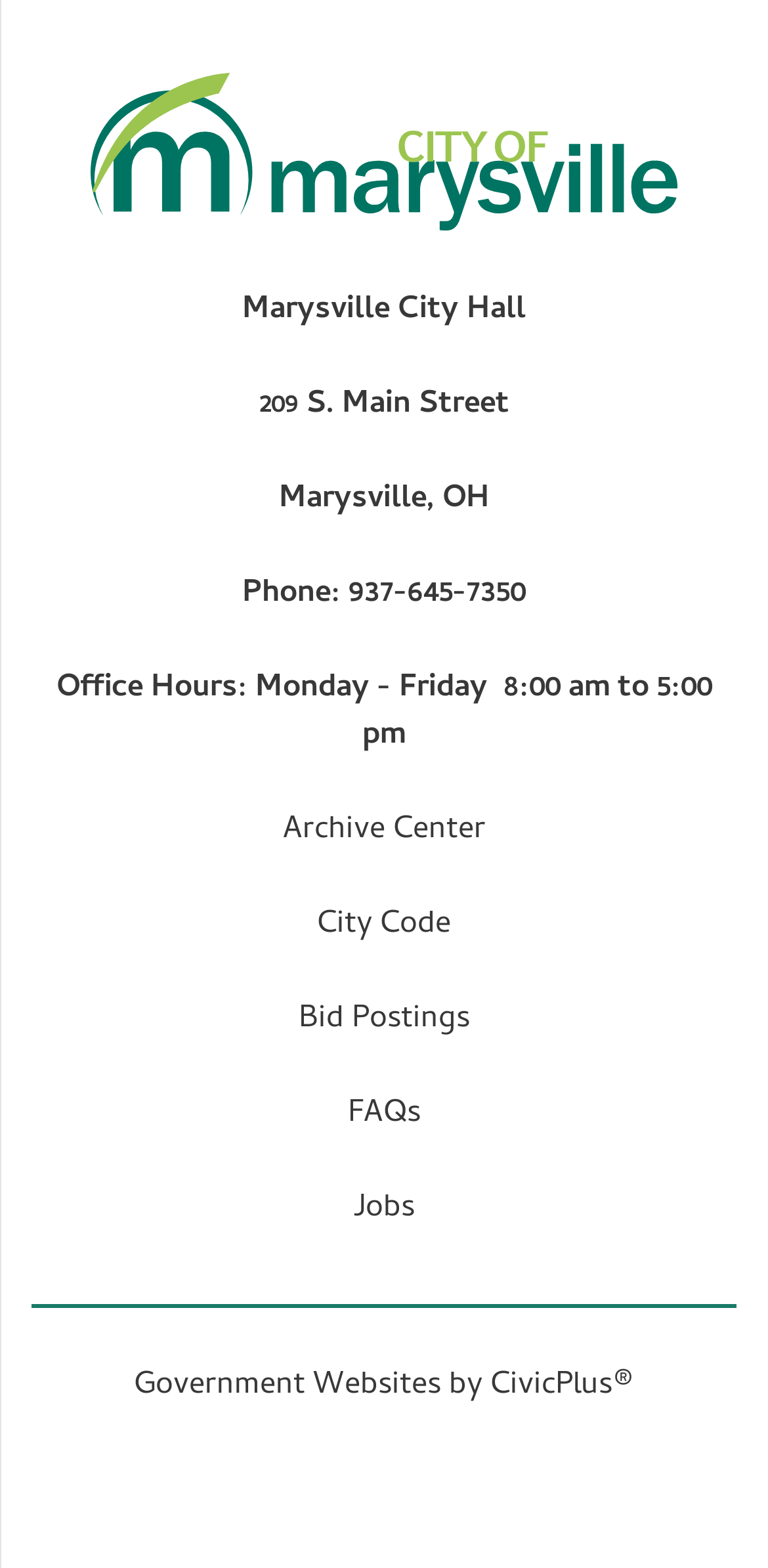What is the name of the archive center link?
Look at the screenshot and give a one-word or phrase answer.

Archive Center